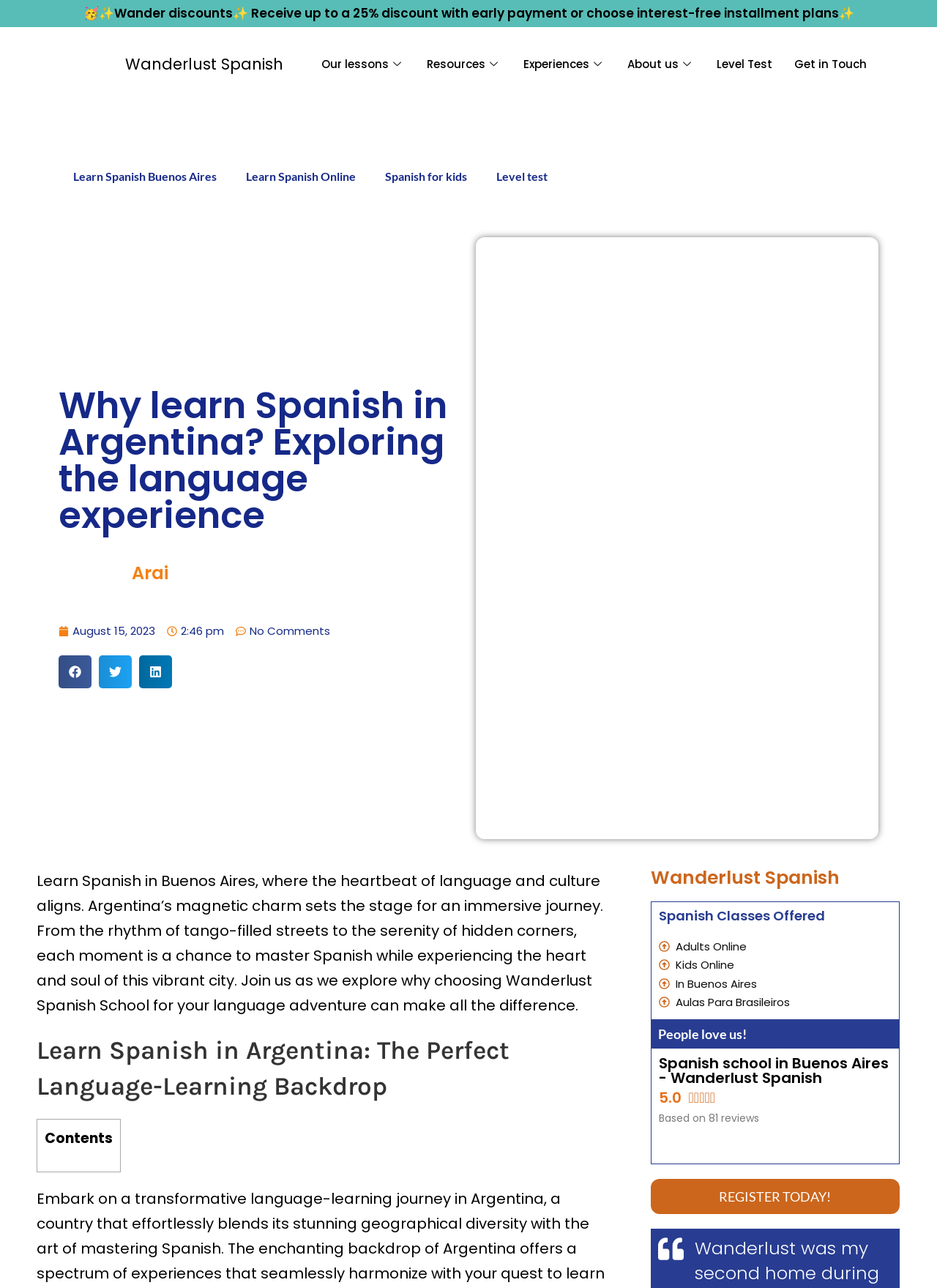Determine the title of the webpage and give its text content.

Why learn Spanish in Argentina? Exploring the language experience